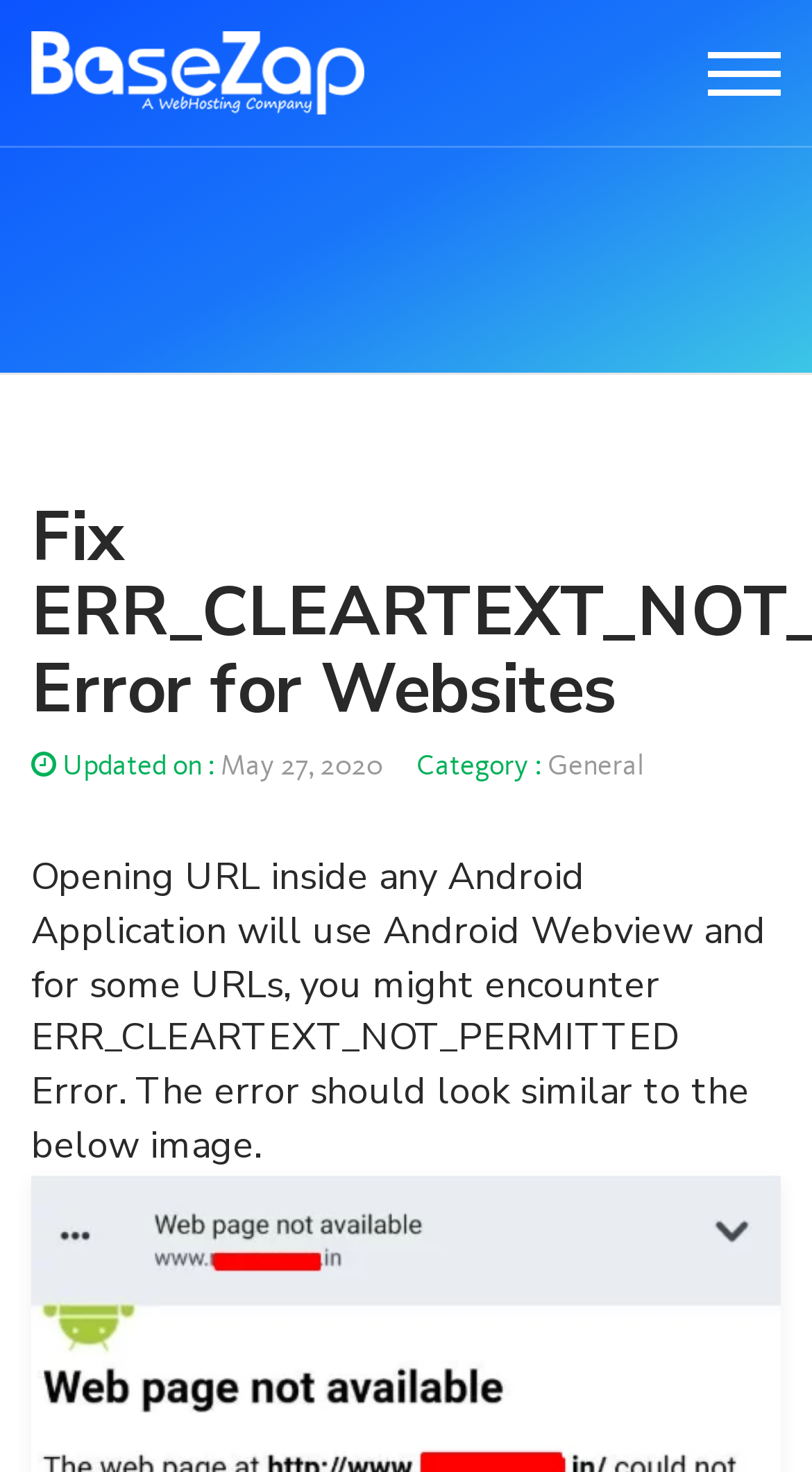What is the logo of the website?
Refer to the image and provide a thorough answer to the question.

The question is asking about the logo of the website. By looking at the image element with the text 'BaseZap Logo', we can determine that the logo of the website is the BaseZap Logo.